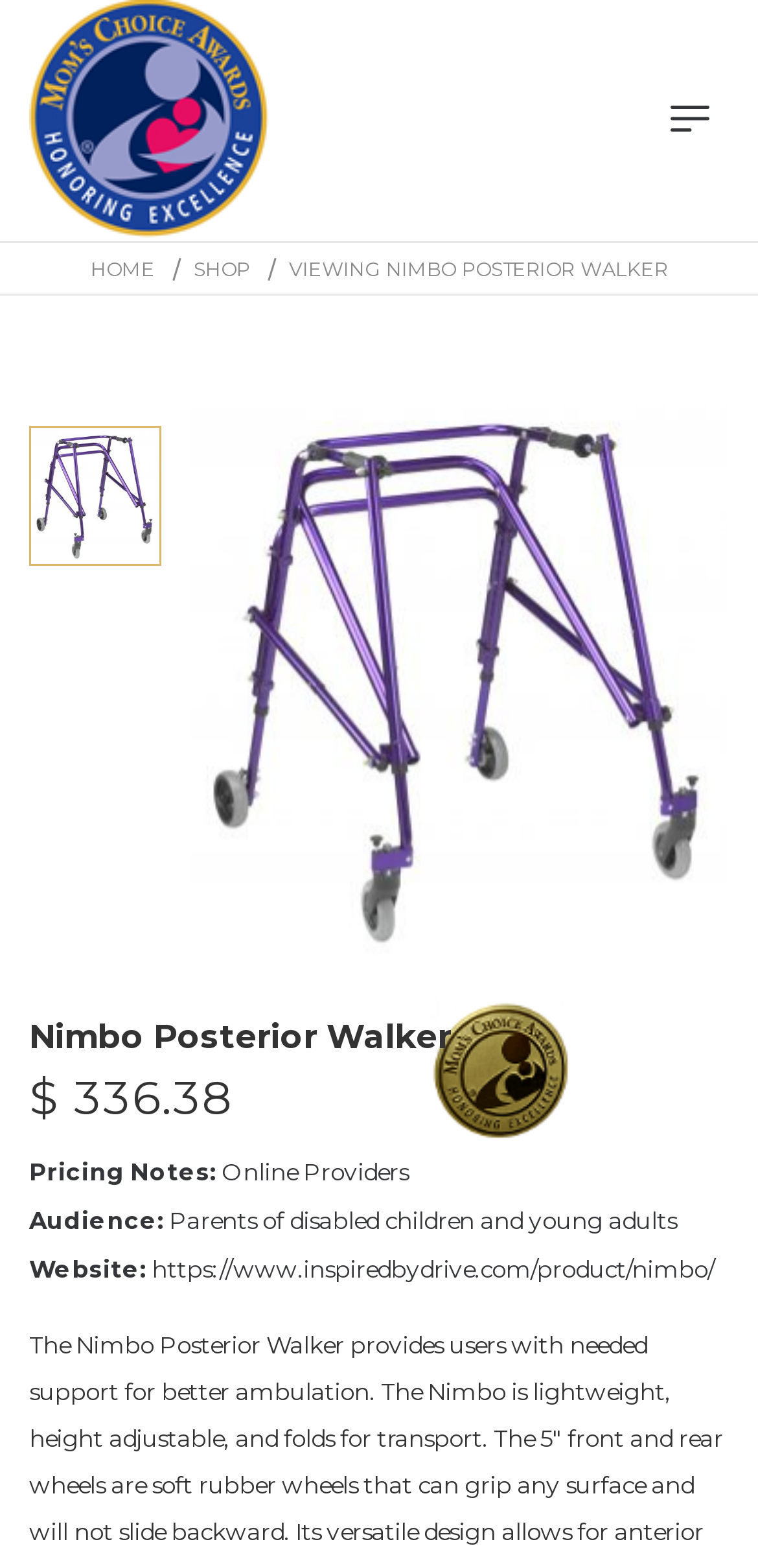Respond with a single word or short phrase to the following question: 
What is the price of the Nimbo Posterior Walker?

$336.38